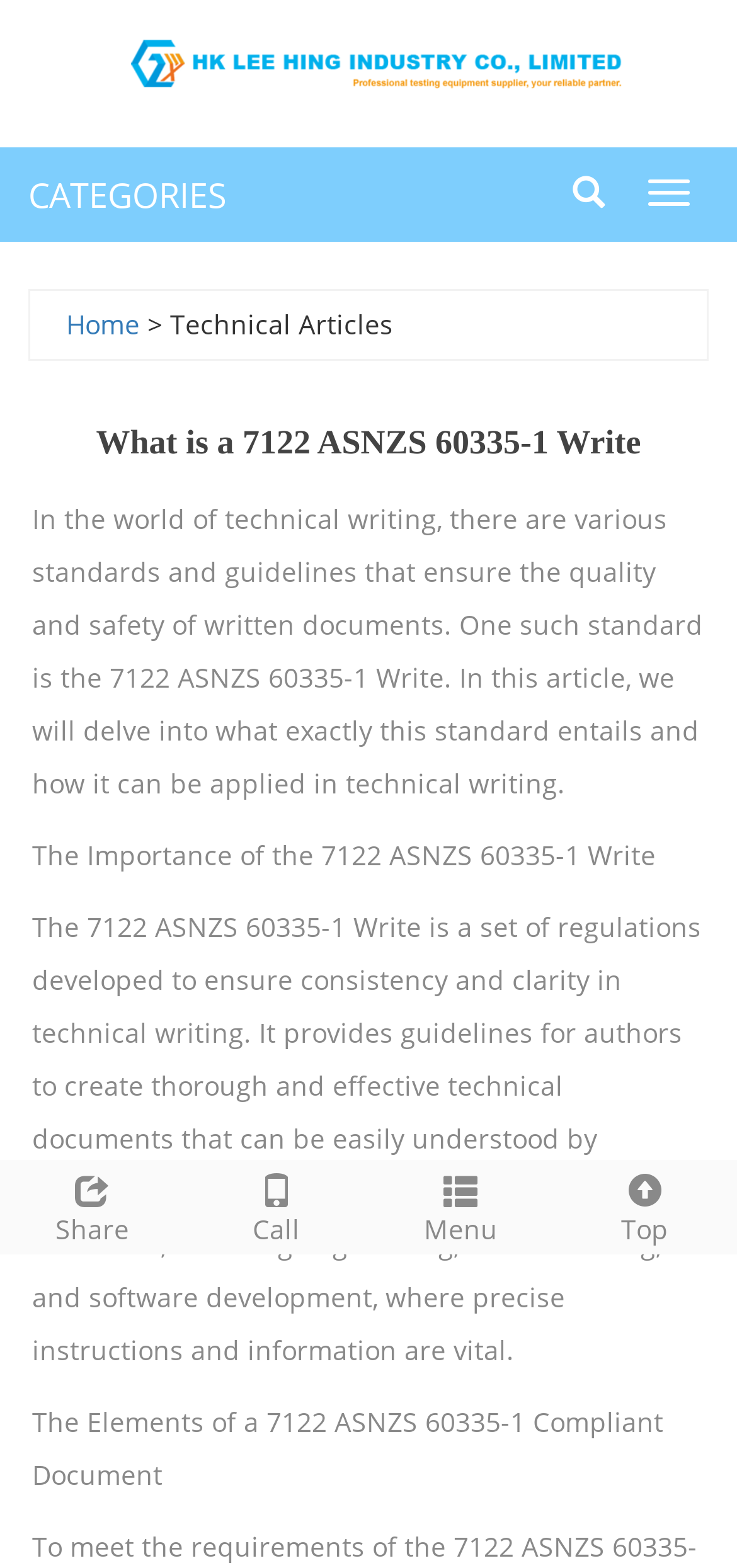Pinpoint the bounding box coordinates of the area that should be clicked to complete the following instruction: "Share this article". The coordinates must be given as four float numbers between 0 and 1, i.e., [left, top, right, bottom].

[0.0, 0.74, 0.25, 0.796]